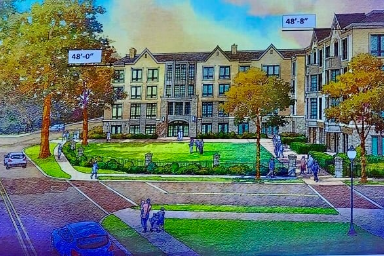Review the image closely and give a comprehensive answer to the question: What is the location of the proposed development?

The location of the proposed development can be determined by reading the caption, which mentions that the project is part of a broader initiative to introduce luxury apartment units at the Princeton Seminary site along Route 206.